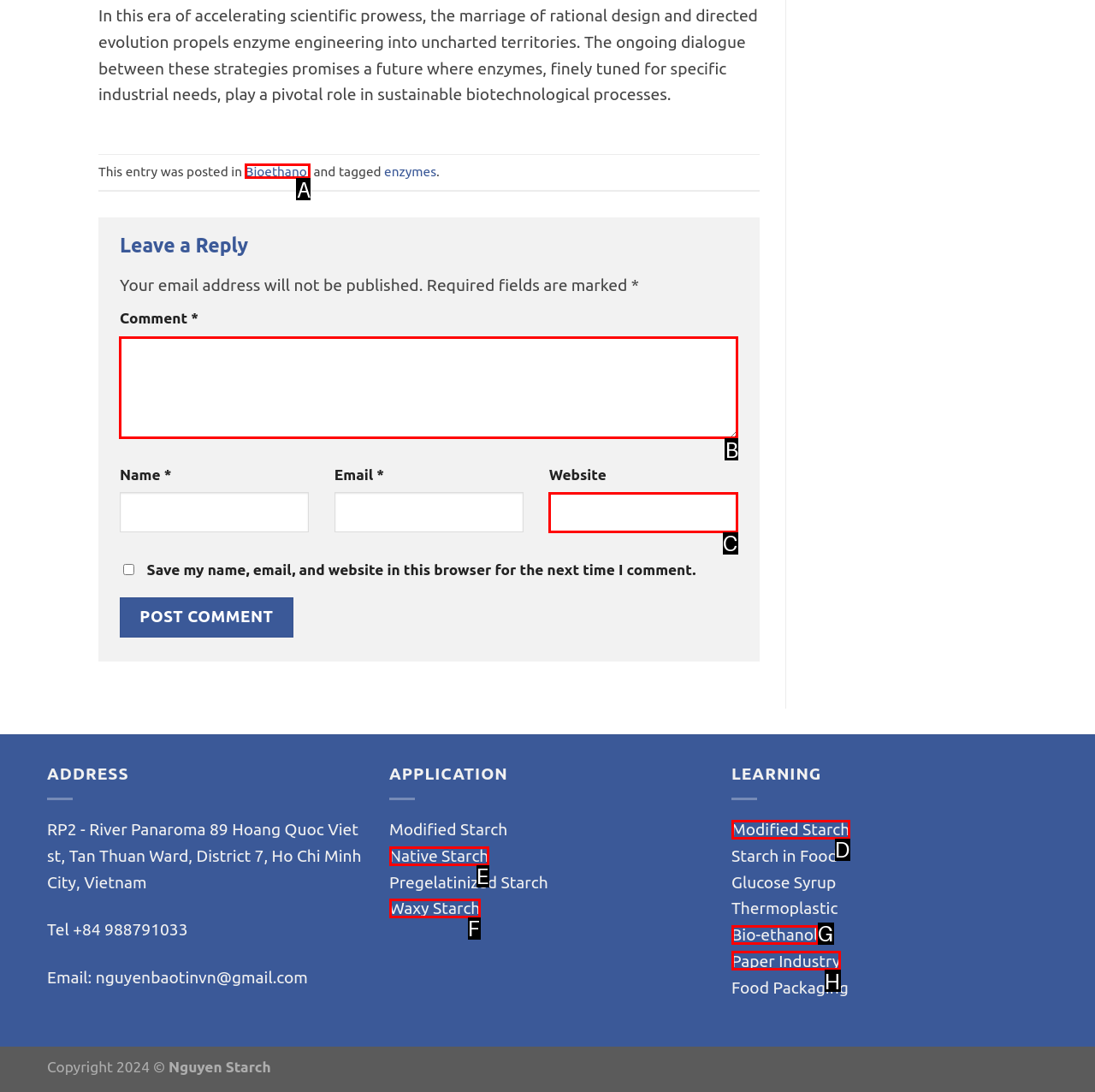Indicate the HTML element to be clicked to accomplish this task: Enter your comment Respond using the letter of the correct option.

B